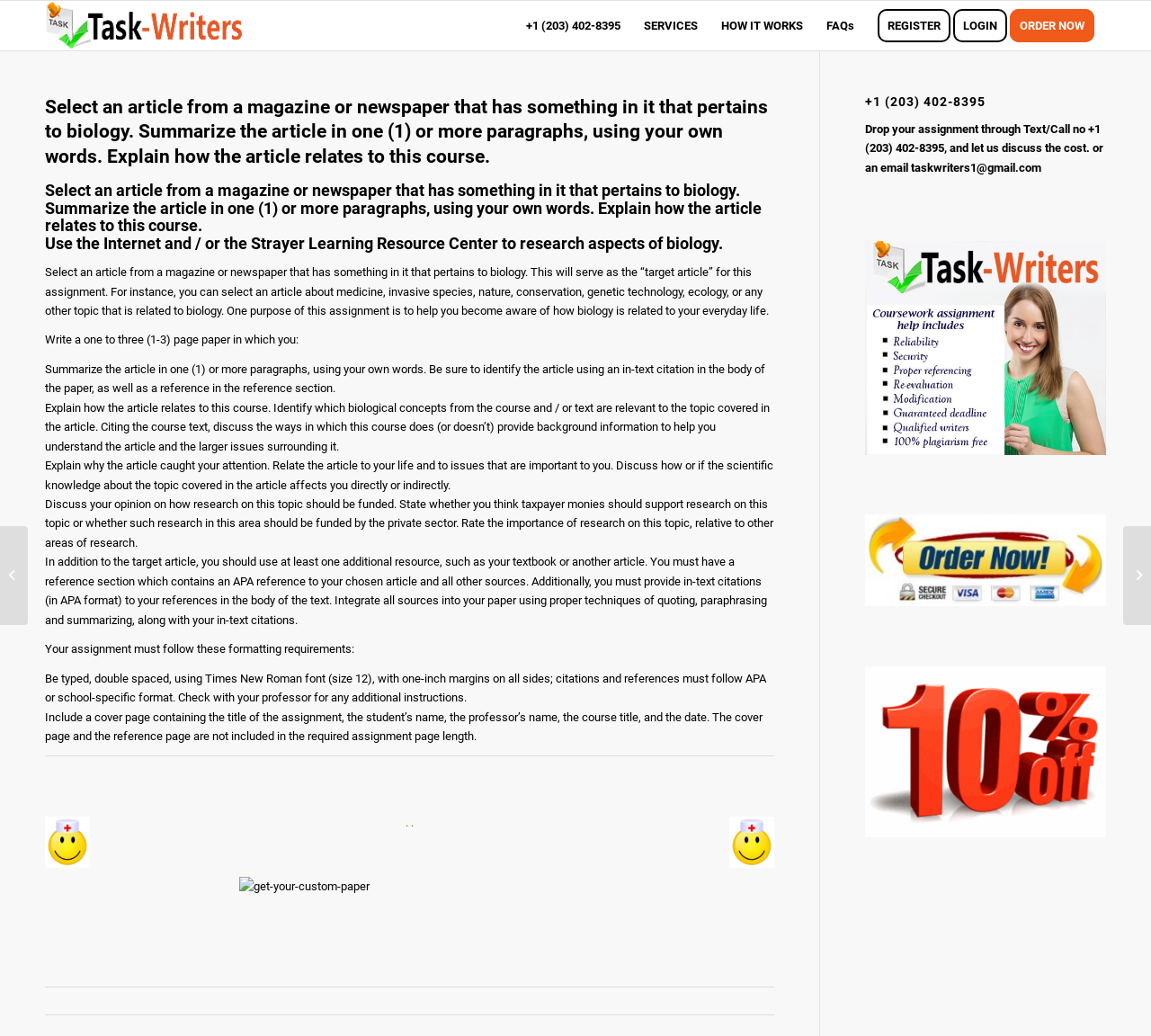Identify and provide the main heading of the webpage.

Select an article from a magazine or newspaper that has something in it that pertains to biology. Summarize the article in one (1) or more paragraphs, using your own words. Explain how the article relates to this course.